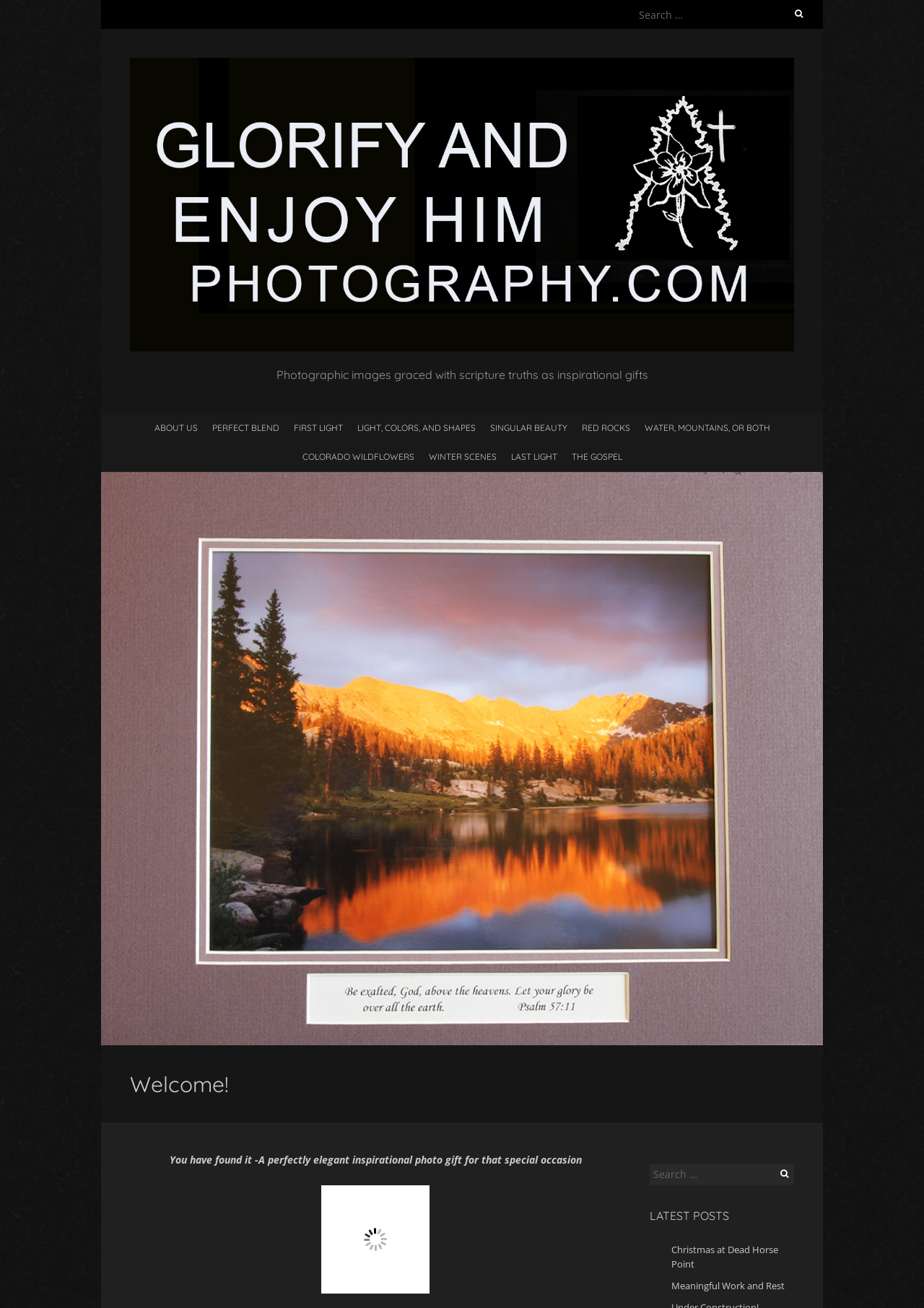Identify the bounding box coordinates for the element you need to click to achieve the following task: "Visit the ABOUT US page". Provide the bounding box coordinates as four float numbers between 0 and 1, in the form [left, top, right, bottom].

[0.159, 0.316, 0.221, 0.337]